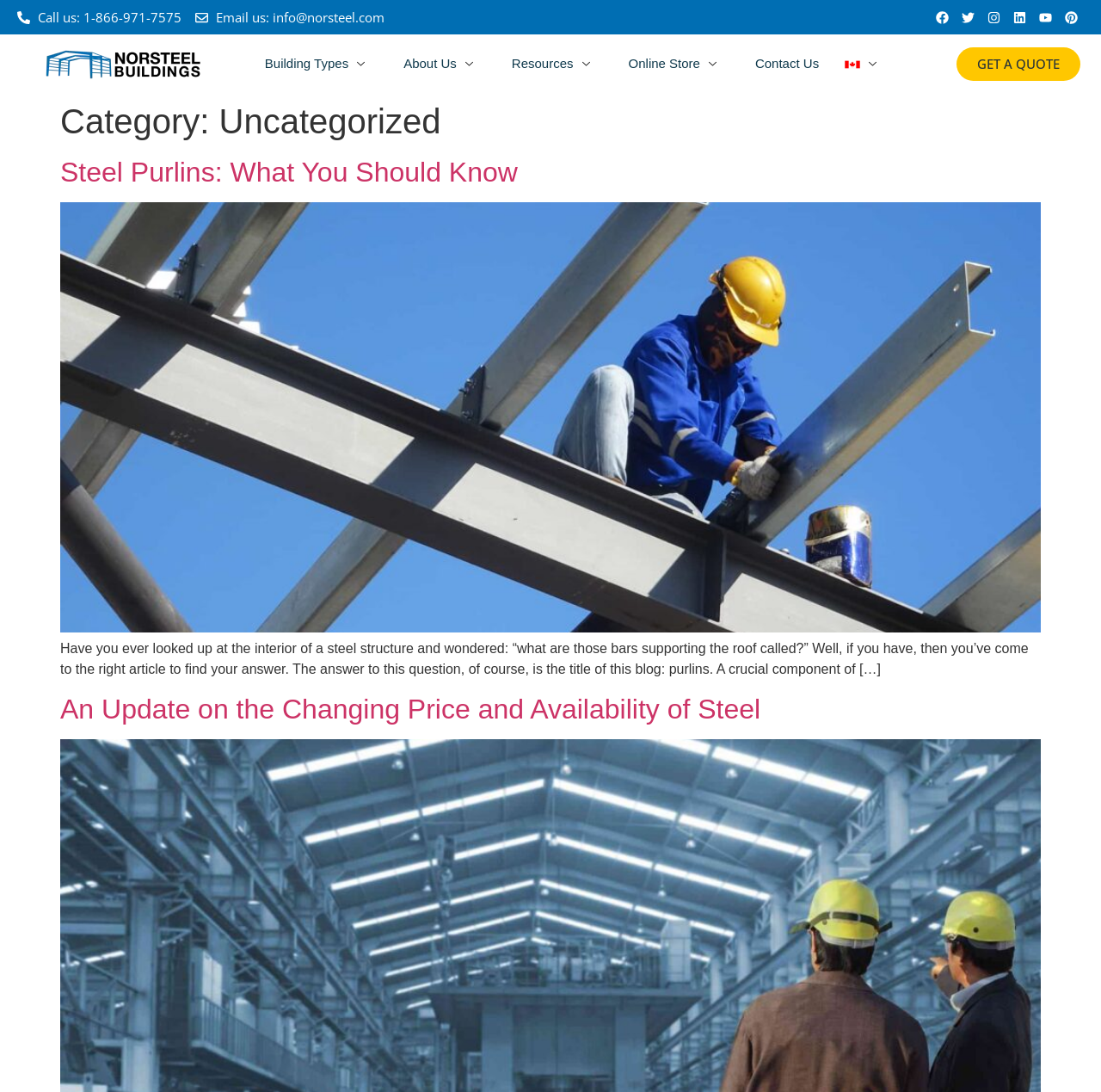Find the bounding box coordinates for the area that must be clicked to perform this action: "Click on the 'Facebook' share button".

None